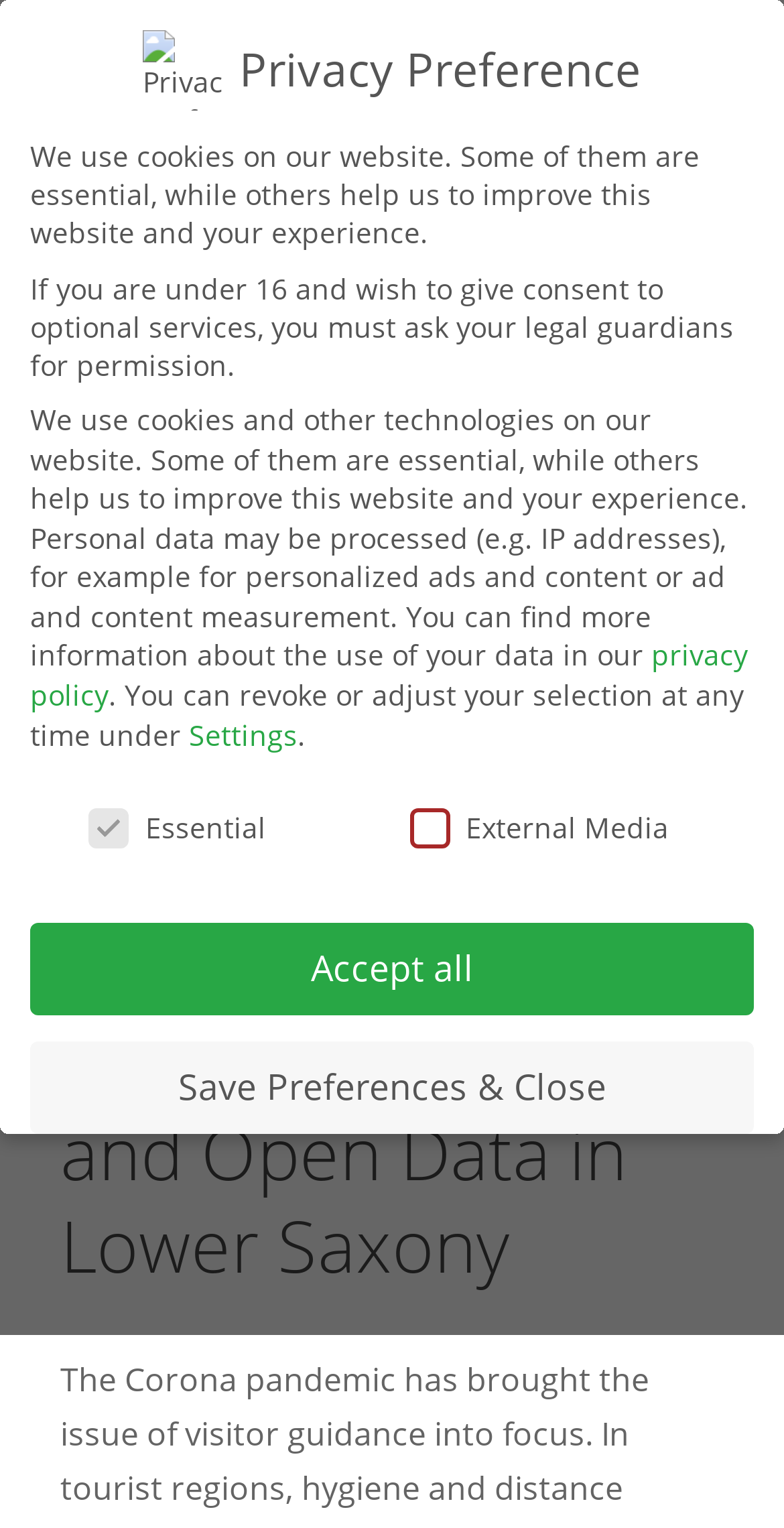Find the headline of the webpage and generate its text content.

Visitor Guidance and Open Data in Lower Saxony